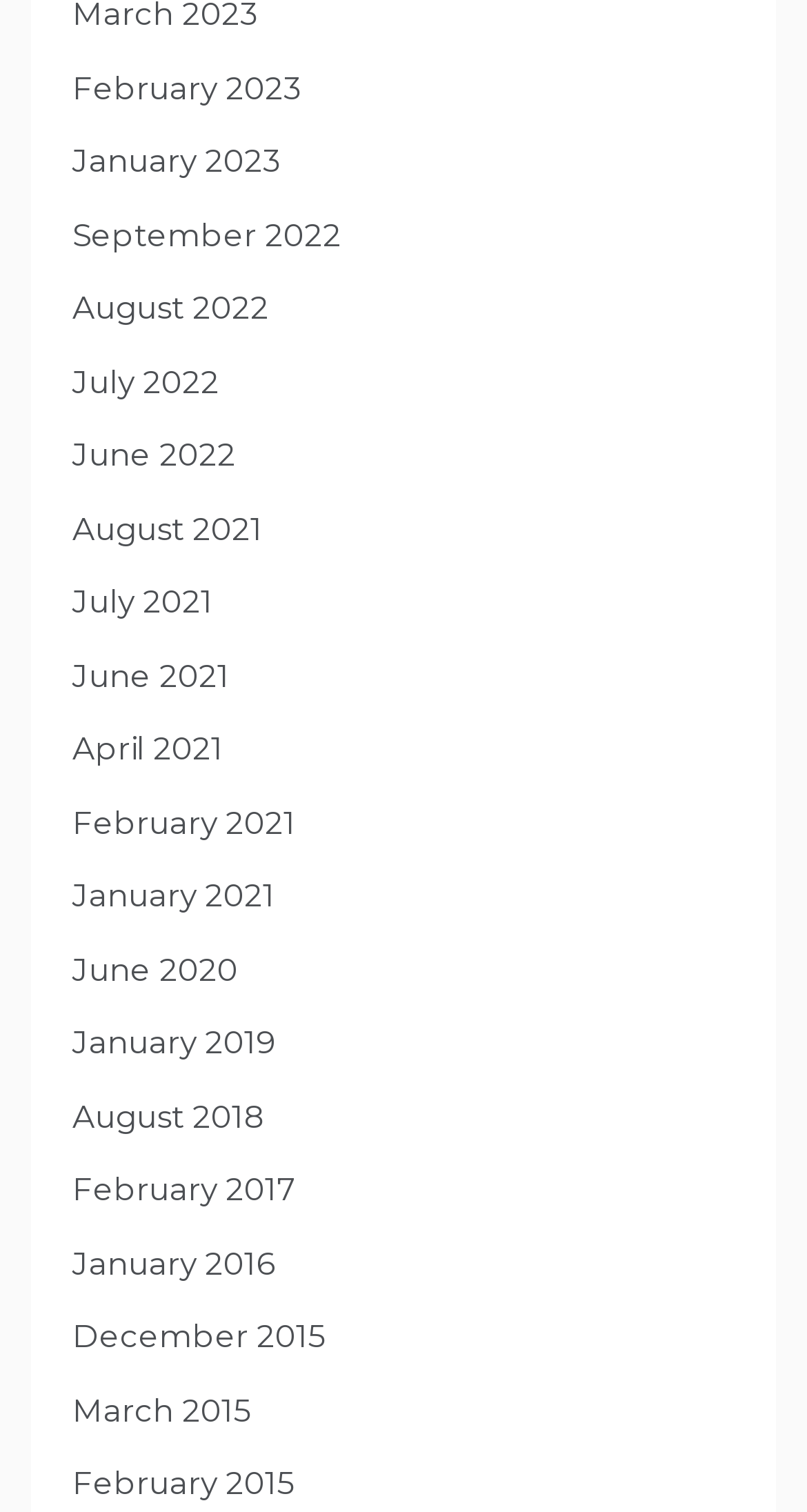What is the earliest month listed?
Please answer the question with as much detail as possible using the screenshot.

By examining the list of links, I found that the earliest month listed is February 2015, which is located at the bottom of the list with a bounding box coordinate of [0.09, 0.968, 0.367, 0.994].